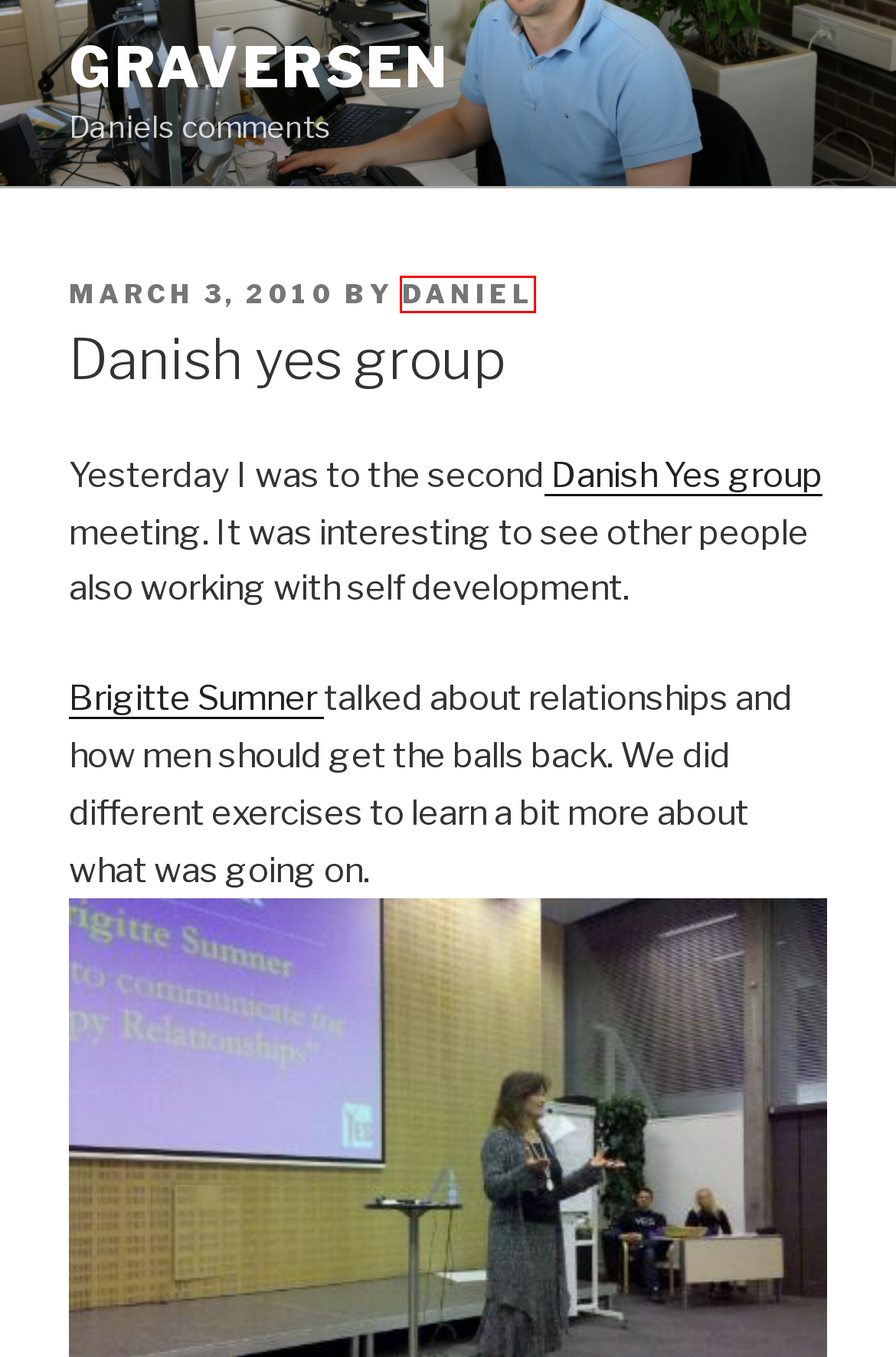You are provided with a screenshot of a webpage that has a red bounding box highlighting a UI element. Choose the most accurate webpage description that matches the new webpage after clicking the highlighted element. Here are your choices:
A. Brigitte Djie | Love what you do
B. lean – Graversen
C. copenhagen challenge – Graversen
D. team – Graversen
E. book review – Graversen
F. Graversen – Daniels comments
G. Privacy Policy – Graversen
H. daniel – Graversen

H